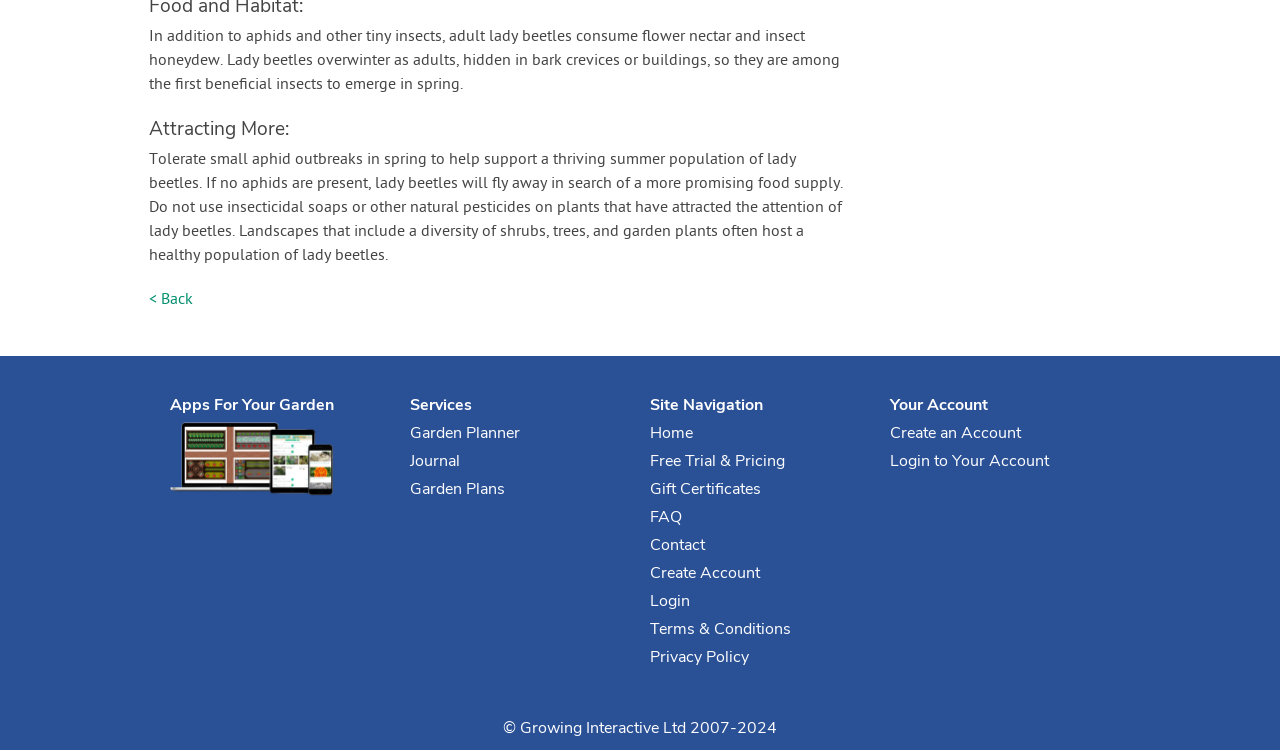Please determine the bounding box coordinates of the section I need to click to accomplish this instruction: "Go to 'Garden Planner'".

[0.32, 0.558, 0.406, 0.596]